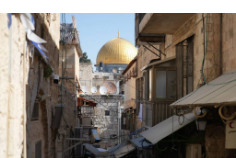Generate an elaborate caption that includes all aspects of the image.

The image captures a narrow street in Old Jerusalem, framed by historic stone buildings. Dominating the background is the iconic golden dome of the Dome of the Rock, a significant religious site for both Muslims and Jews. The clear blue sky above contrasts with the earthy tones of the buildings, while the hints of daily life in the alley—such as awnings and satellite dishes—enhance the scene's vibrancy and authenticity. This photograph showcases both the architectural beauty and the cultural complexity of one of the world’s most storied locations.